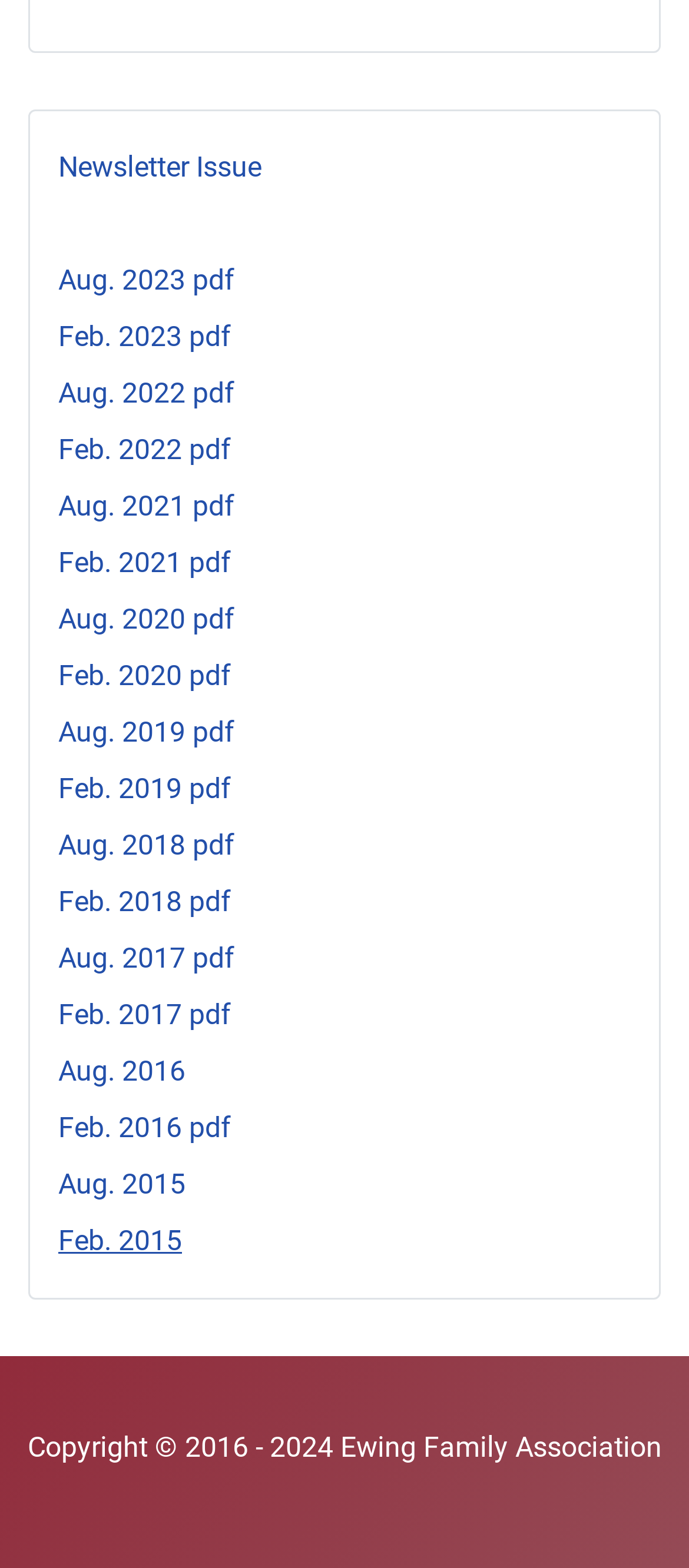Identify the bounding box coordinates for the element you need to click to achieve the following task: "download Aug. 2023 newsletter". Provide the bounding box coordinates as four float numbers between 0 and 1, in the form [left, top, right, bottom].

[0.085, 0.168, 0.341, 0.19]